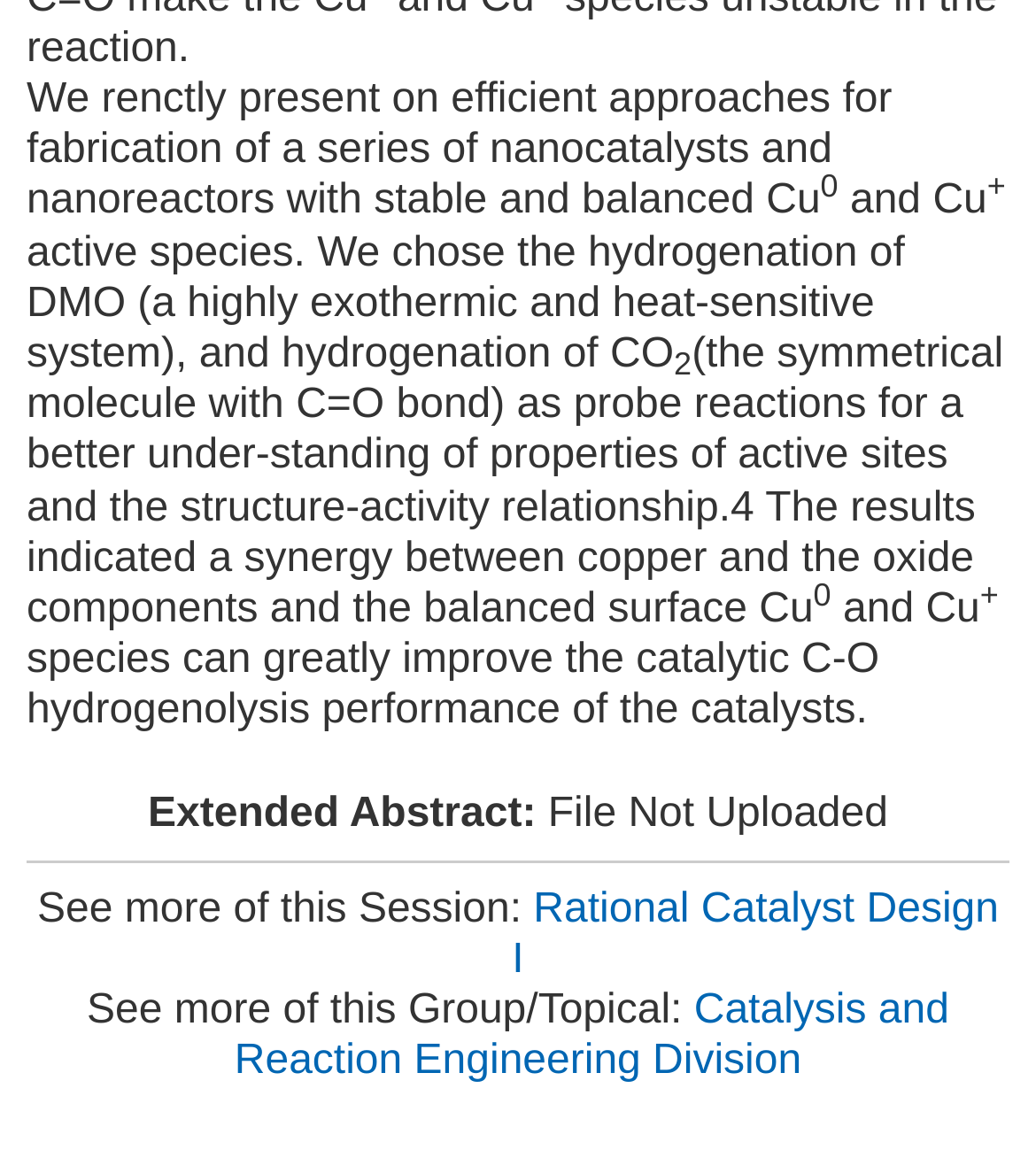Identify the bounding box coordinates for the UI element described as follows: Mobile App Development. Use the format (top-left x, top-left y, bottom-right x, bottom-right y) and ensure all values are floating point numbers between 0 and 1.

None